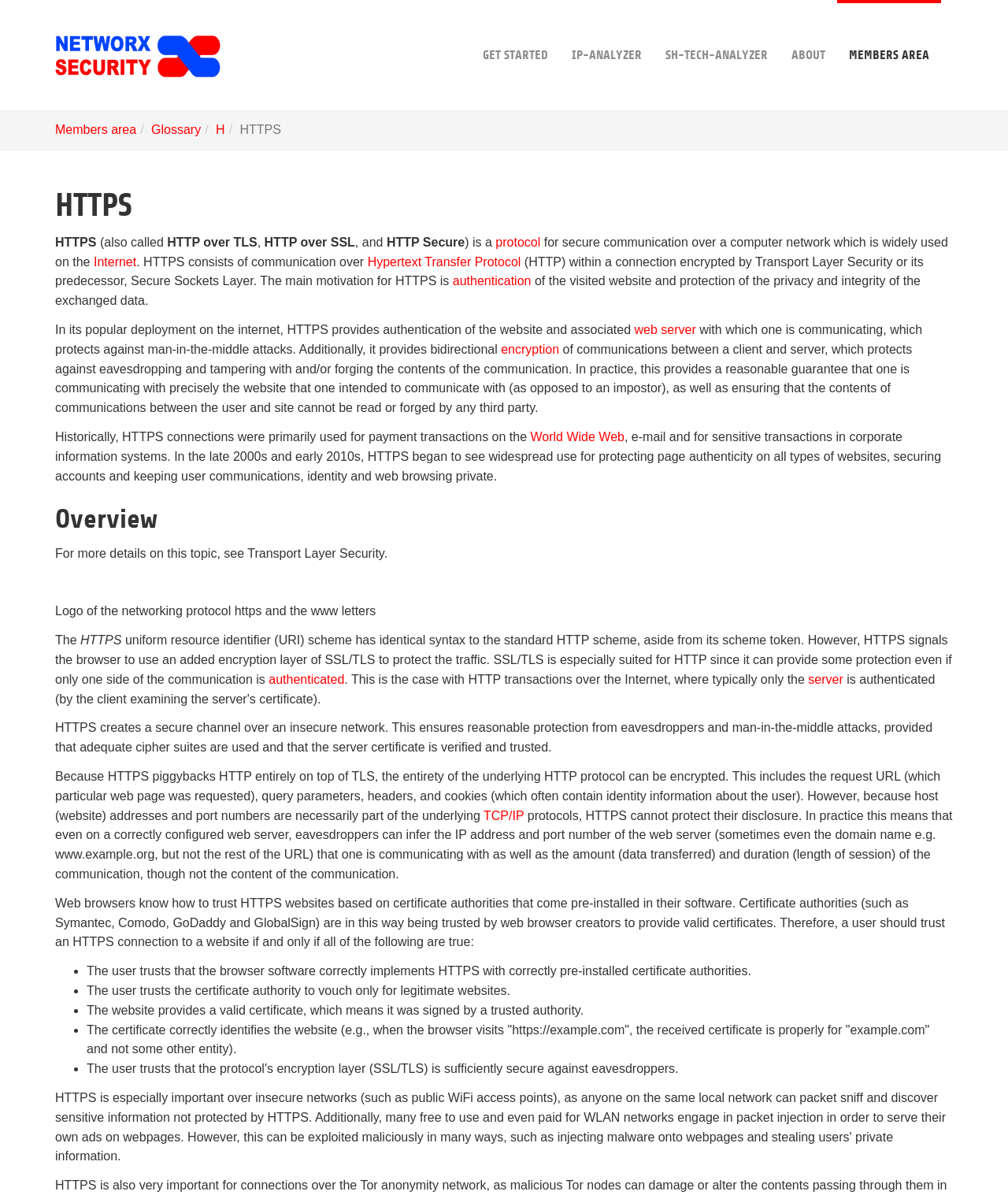Can you provide the bounding box coordinates for the element that should be clicked to implement the instruction: "Click on Join Us"?

None